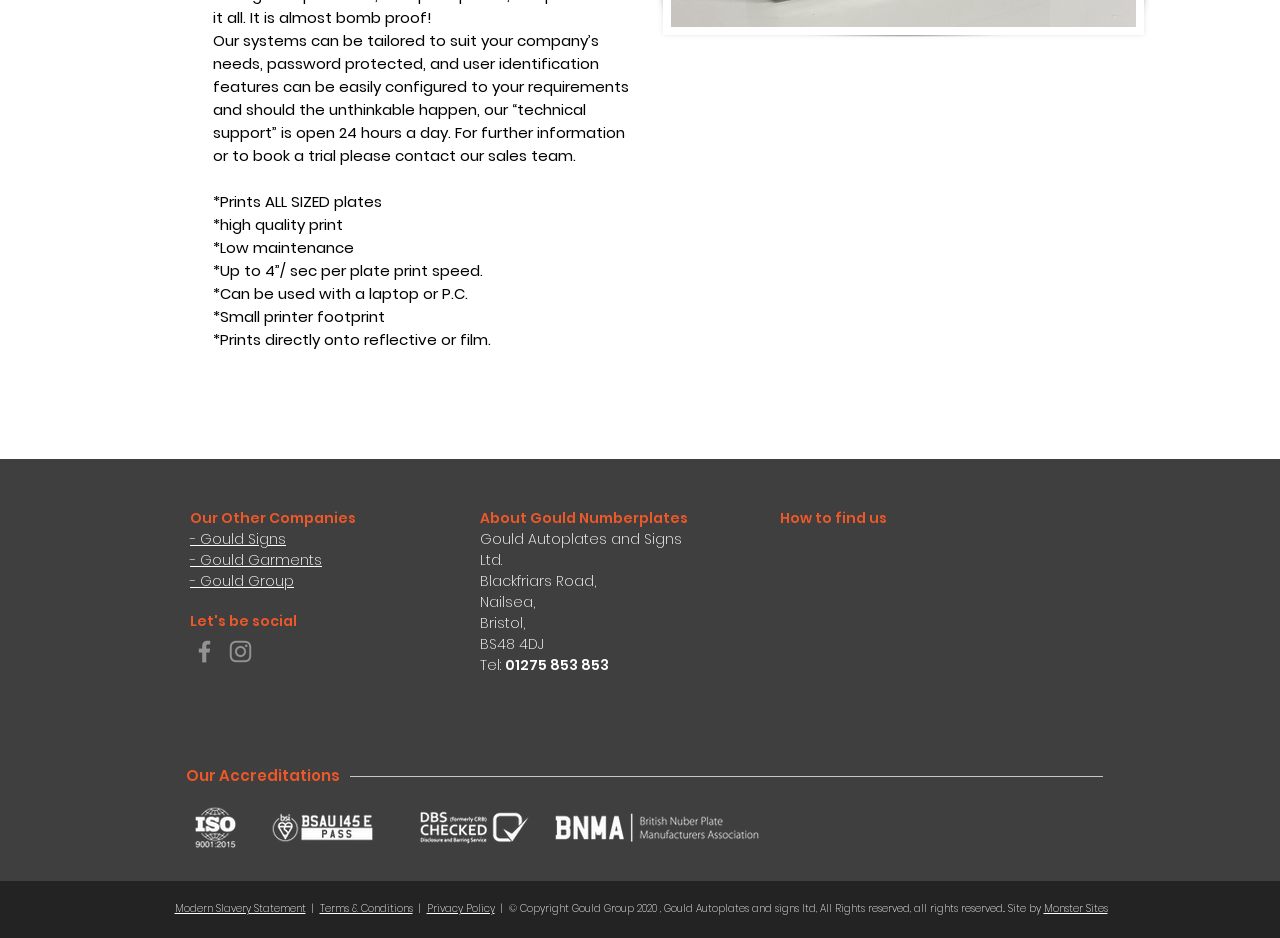Find the bounding box coordinates for the HTML element specified by: "Privacy Policy".

[0.333, 0.961, 0.386, 0.977]